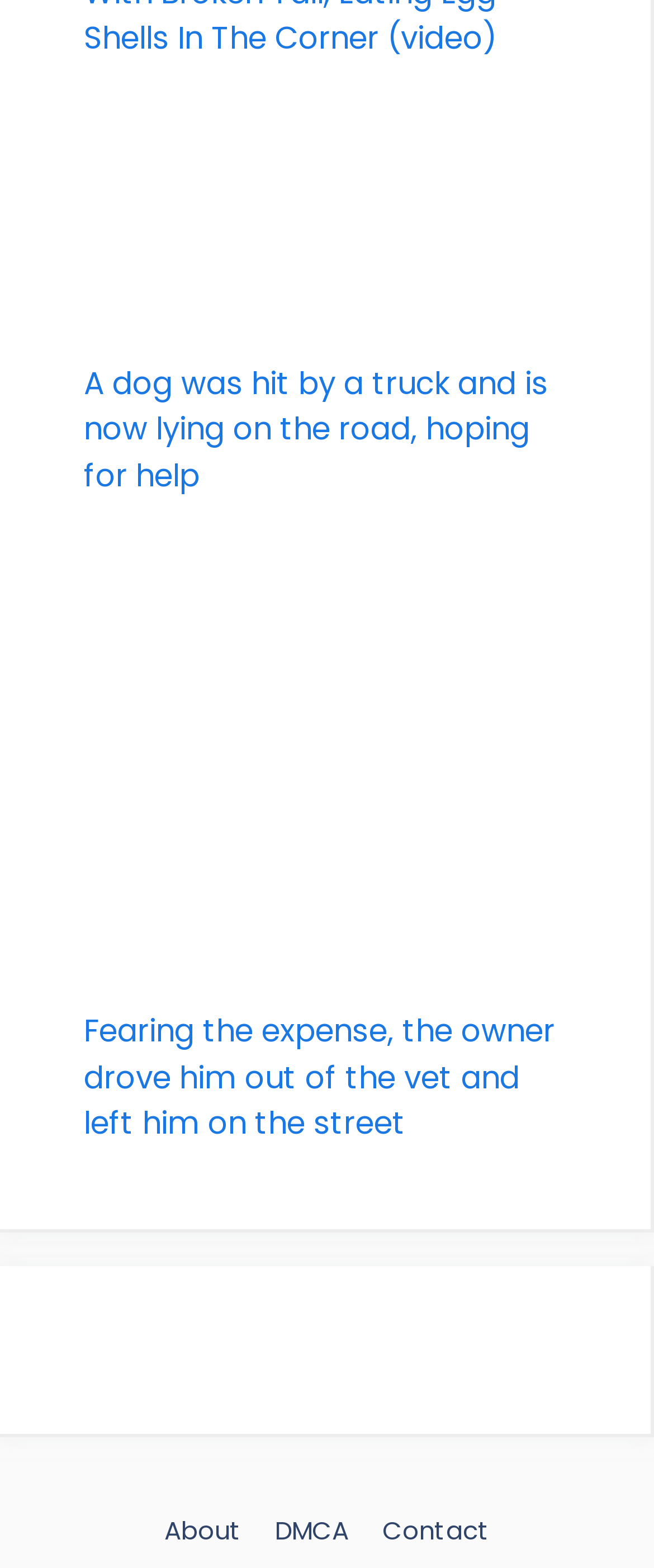What is the story about?
Please give a detailed and elaborate explanation in response to the question.

The webpage appears to be telling a story about a dog that was hit by a truck and is now lying on the road, hoping for help. The story continues to describe how the owner drove the dog out of the vet and left him on the street, fearing the expense.